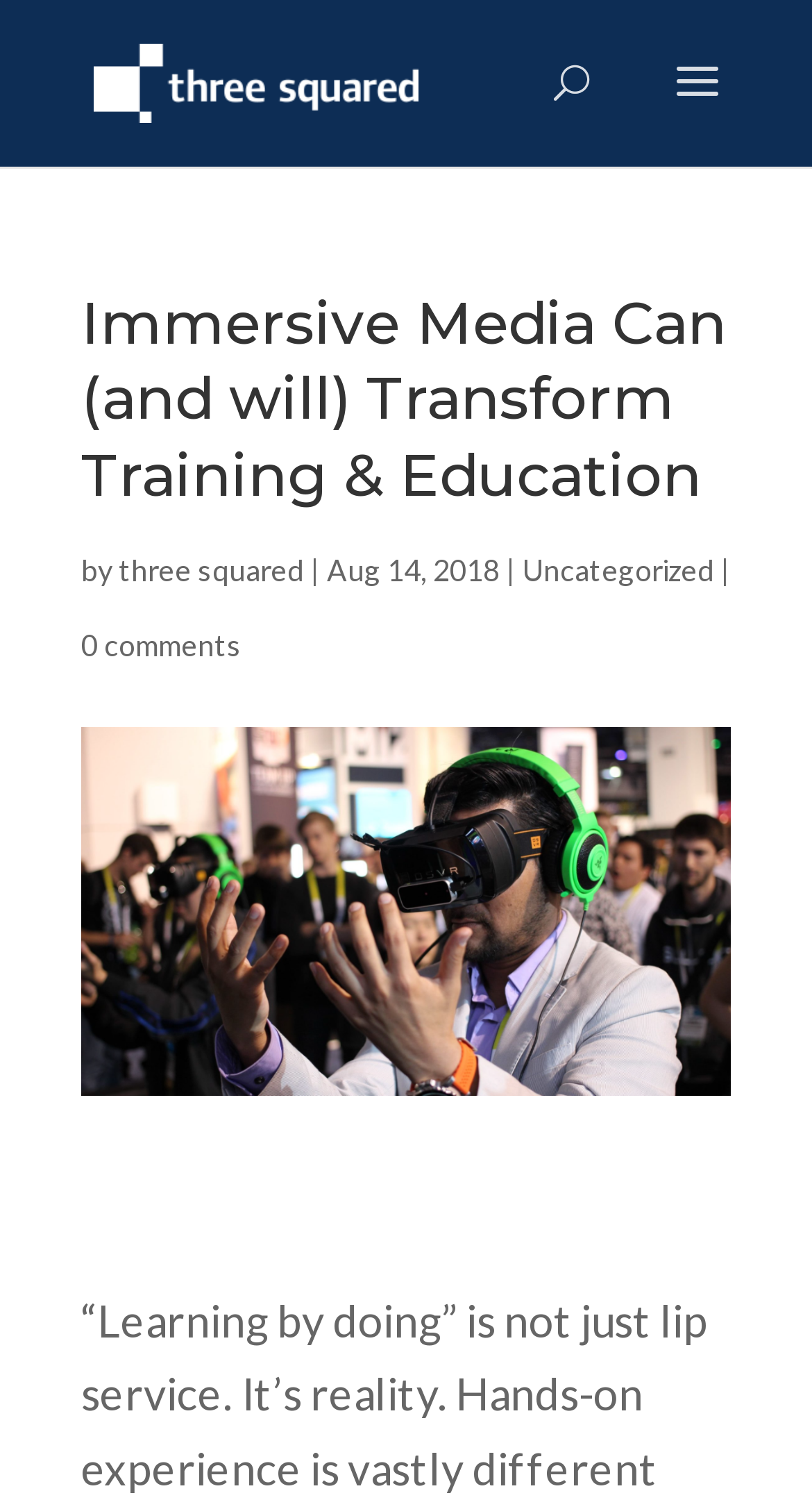Generate the text of the webpage's primary heading.

Immersive Media Can (and will) Transform Training & Education